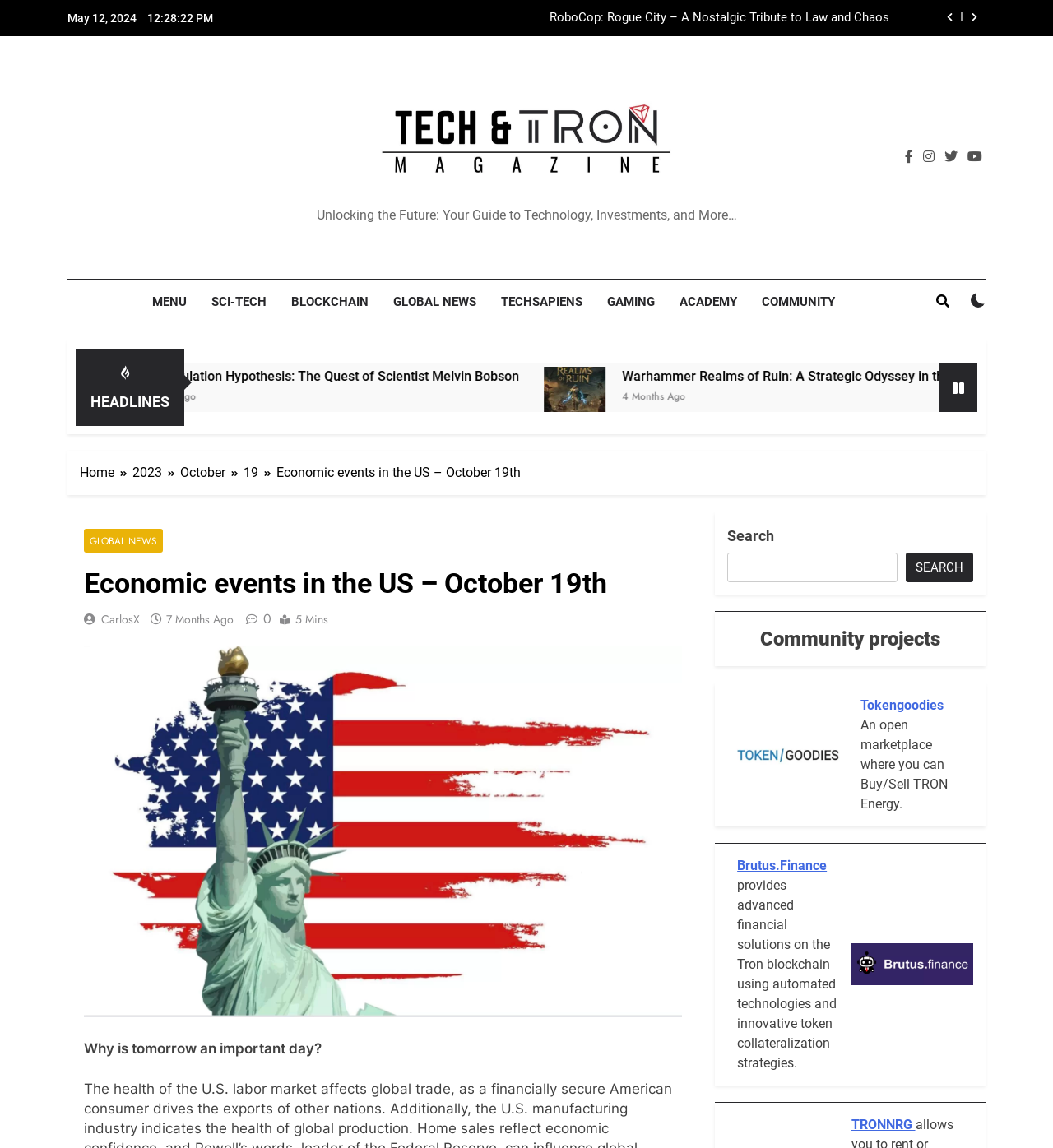Please identify the bounding box coordinates of the element that needs to be clicked to perform the following instruction: "Click the calendar button".

[0.891, 0.007, 0.912, 0.023]